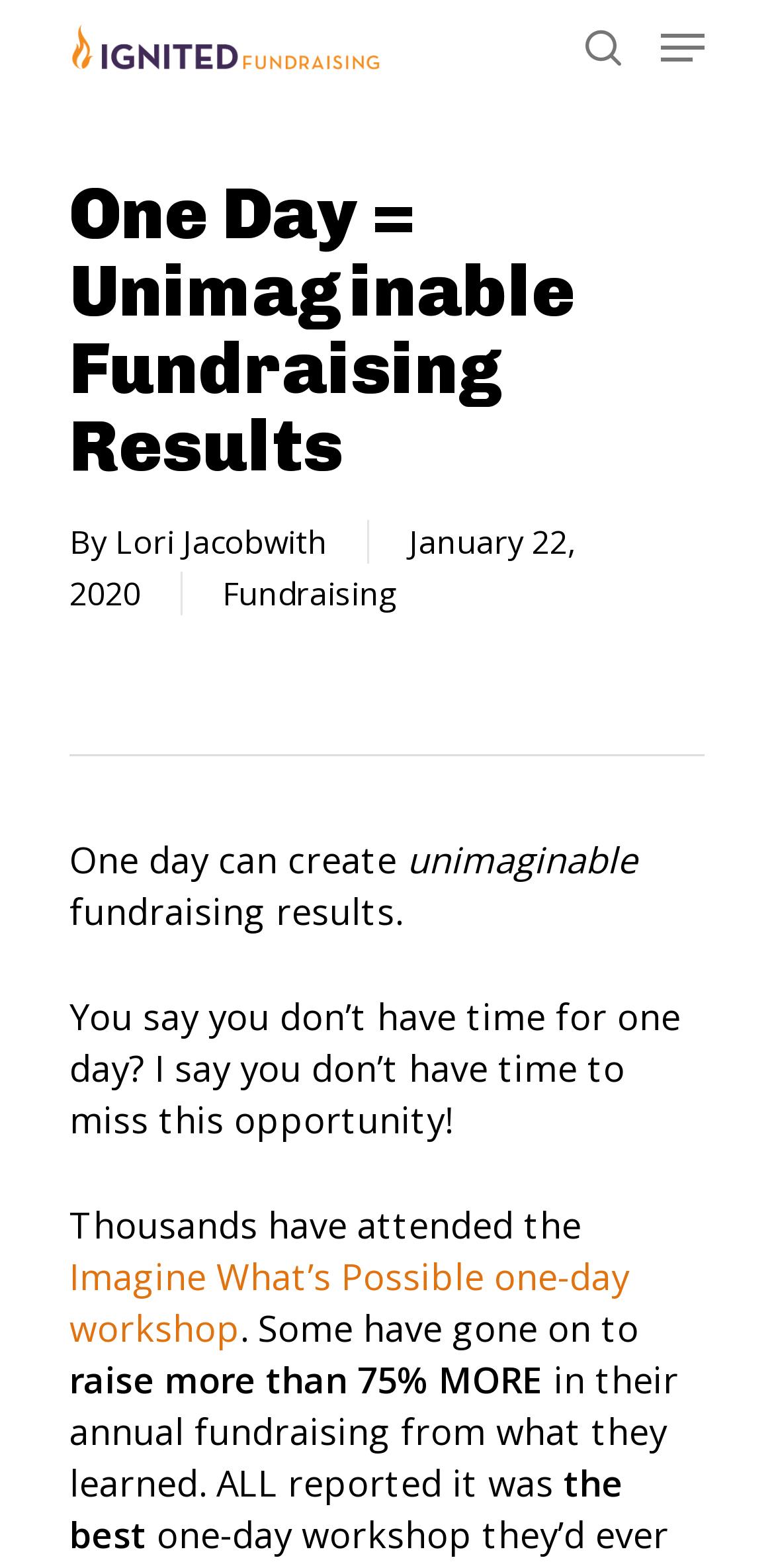Identify and provide the bounding box for the element described by: "alt="Ignited Fundraising"".

[0.09, 0.015, 0.492, 0.046]